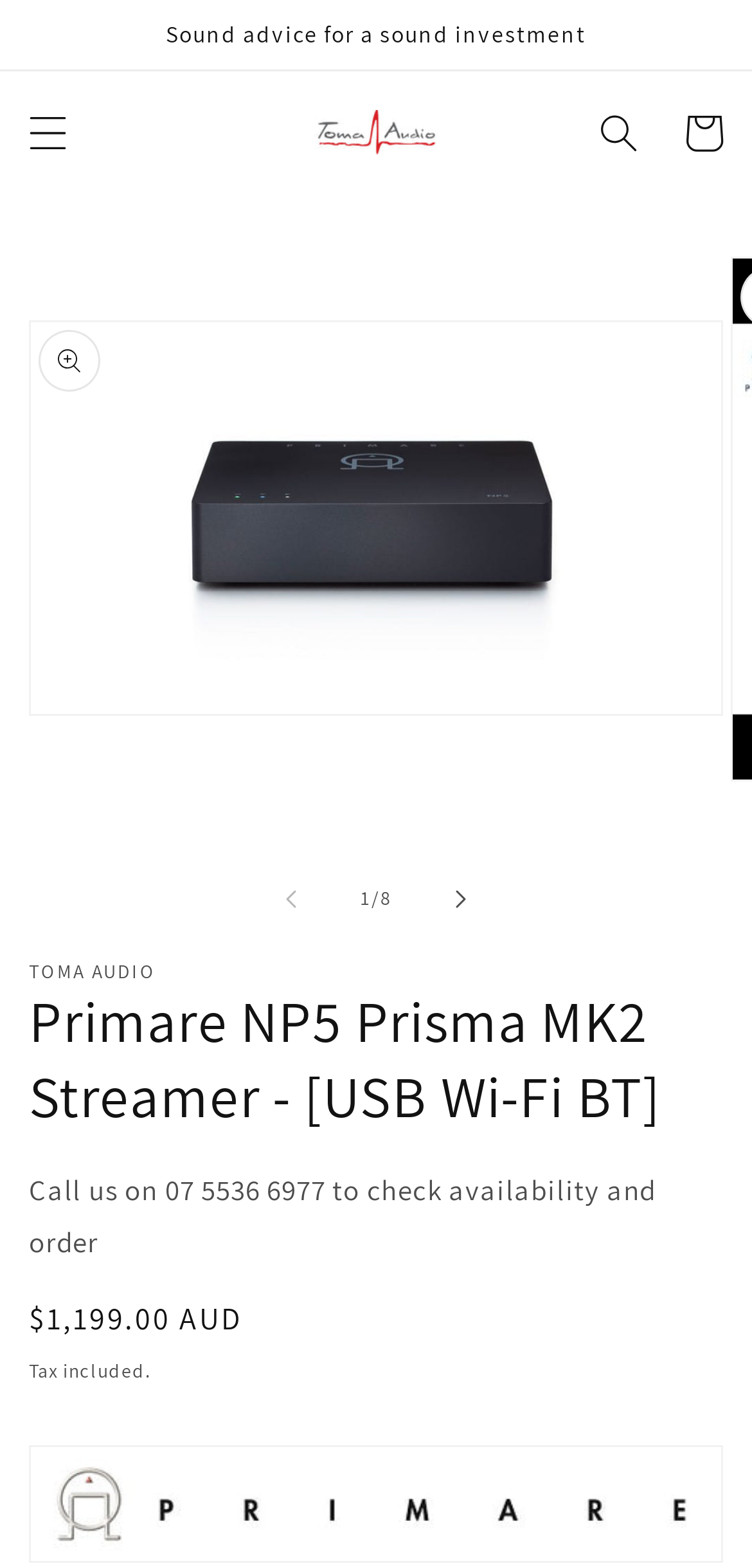Summarize the webpage with intricate details.

The webpage is about the Primare NP5 Prisma MK2 Streamer, a network player streamer designed to be compact and suitable for any system. At the top, there is an announcement section with the text "Sound advice for a sound investment". Below this, there is a menu button on the left and a search button on the right. In the middle, there is a link to "Toma Audio" accompanied by an image of the same name.

On the right side, there is a cart link. Below the top section, there is a gallery viewer that takes up most of the page's width, displaying an image with navigation buttons to slide left and right. The gallery viewer also shows the current image number, "1 of 8".

Below the gallery viewer, there is a section with the product name "Primare NP5 Prisma MK2 Streamer - [USB Wi-Fi BT]" in a heading. Underneath, there is a call-to-action text "Call us on 07 5536 6977 to check availability and order". Further down, there is a section with pricing information, including the regular price of "$1,199.00 AUD" and a note that tax is included.